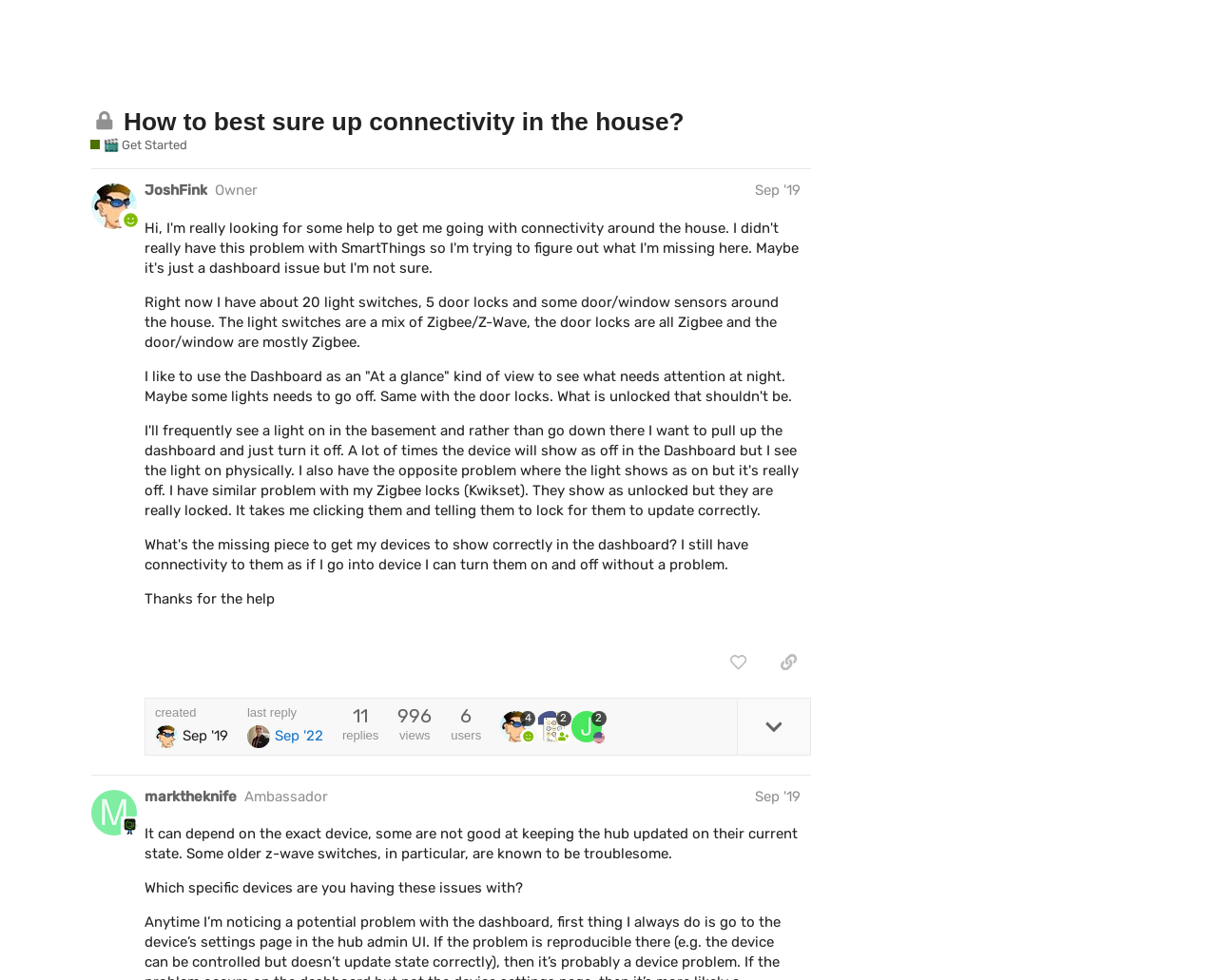Please find the bounding box coordinates of the element that must be clicked to perform the given instruction: "Click on the 'Log In' button". The coordinates should be four float numbers from 0 to 1, i.e., [left, top, right, bottom].

[0.787, 0.031, 0.853, 0.059]